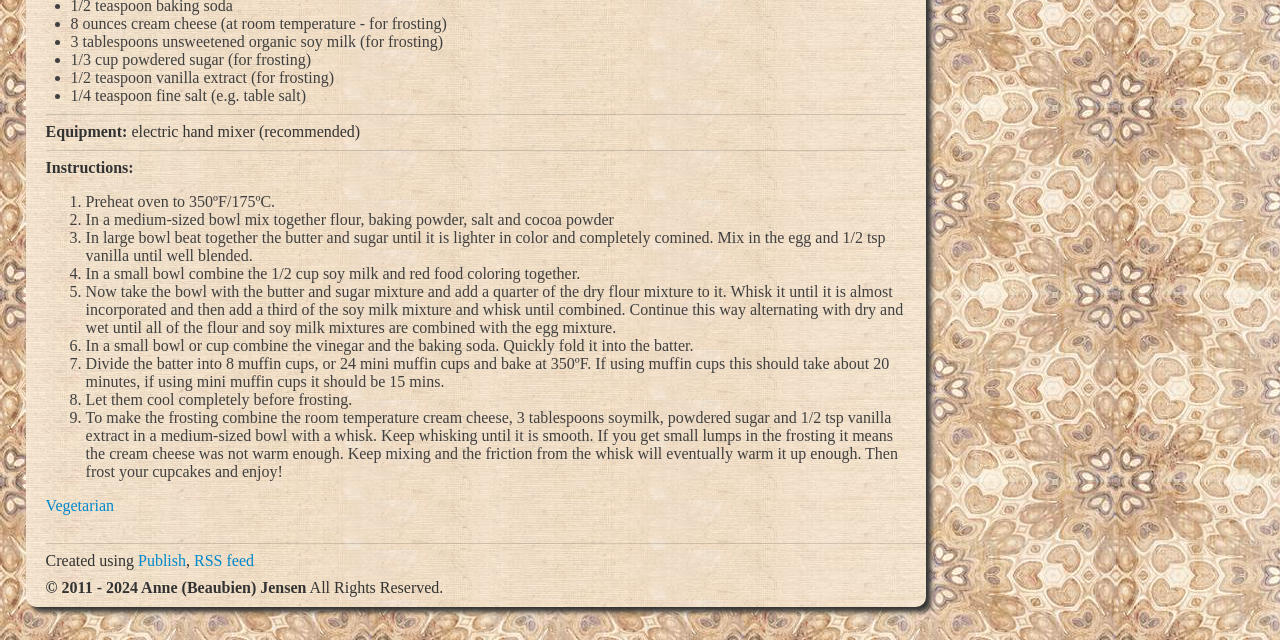From the webpage screenshot, identify the region described by Vegetarian. Provide the bounding box coordinates as (top-left x, top-left y, bottom-right x, bottom-right y), with each value being a floating point number between 0 and 1.

[0.036, 0.777, 0.089, 0.804]